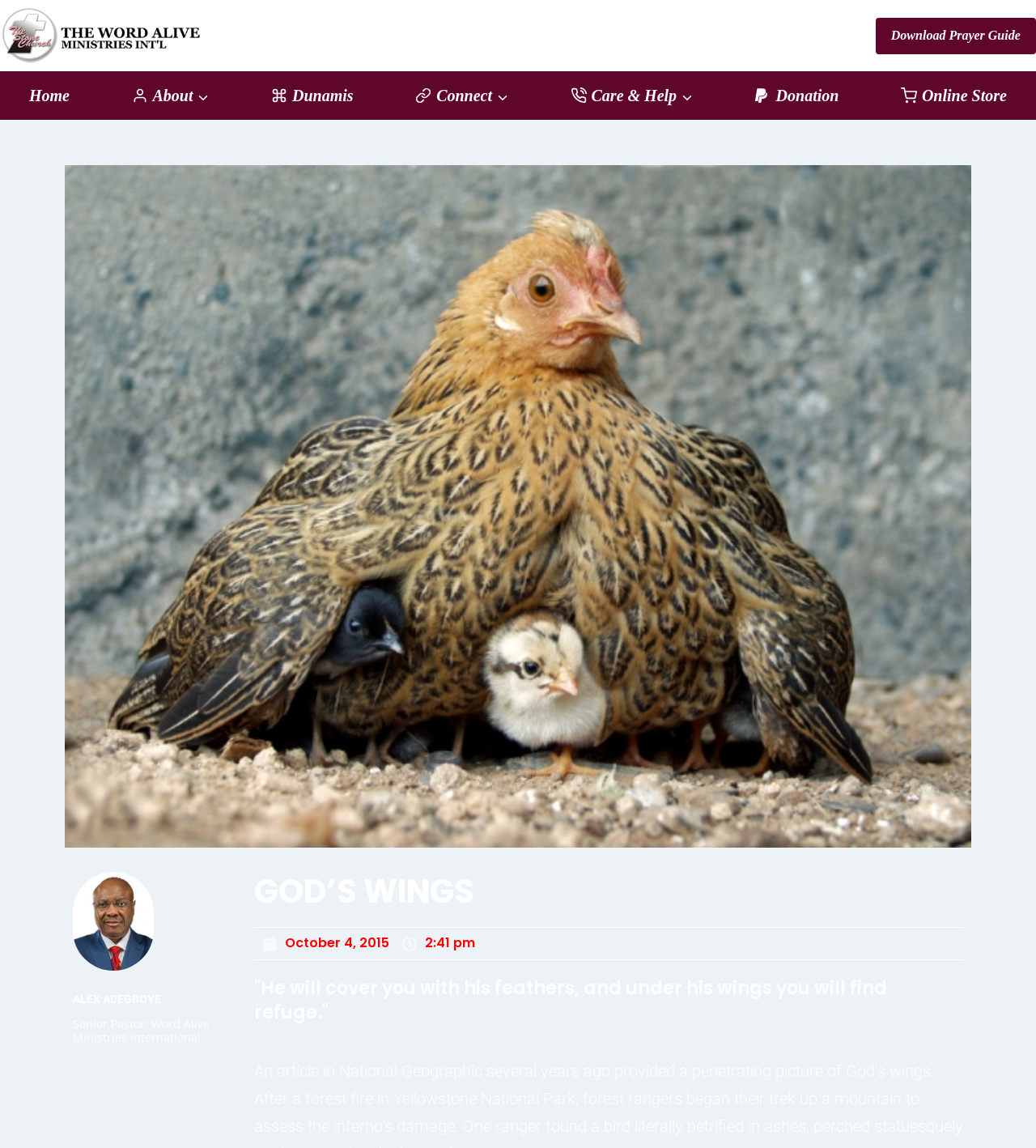Based on the image, please respond to the question with as much detail as possible:
What is the purpose of the 'Download Prayer Guide' link?

I inferred the answer by looking at the link 'Download Prayer Guide' which suggests that it allows users to download a prayer guide, likely related to the Christian ministry.